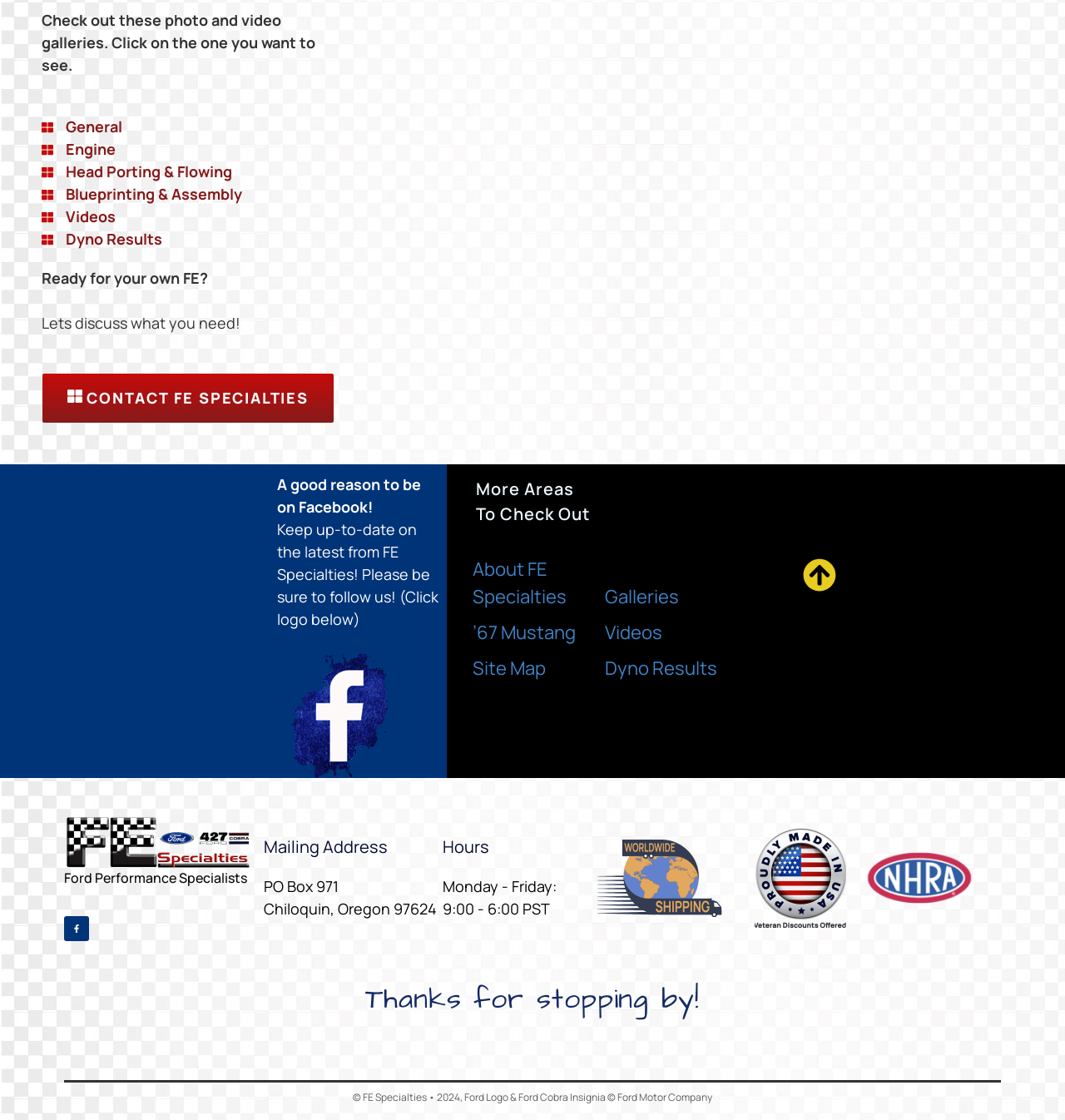Determine the bounding box coordinates of the UI element that matches the following description: "’67 Mustang". The coordinates should be four float numbers between 0 and 1 in the format [left, top, right, bottom].

[0.439, 0.549, 0.563, 0.581]